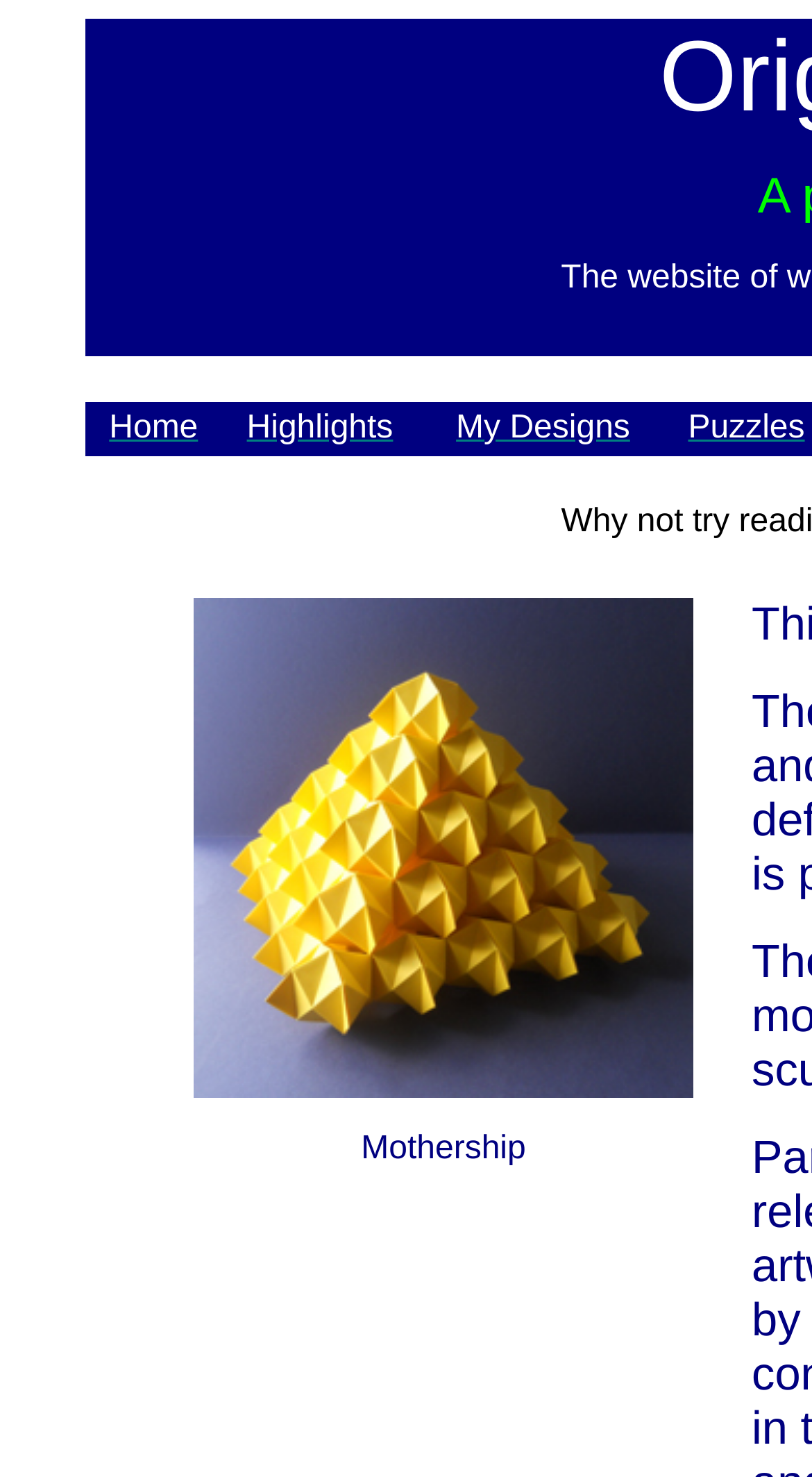Use a single word or phrase to answer the following:
Is there an image on the webpage?

Yes